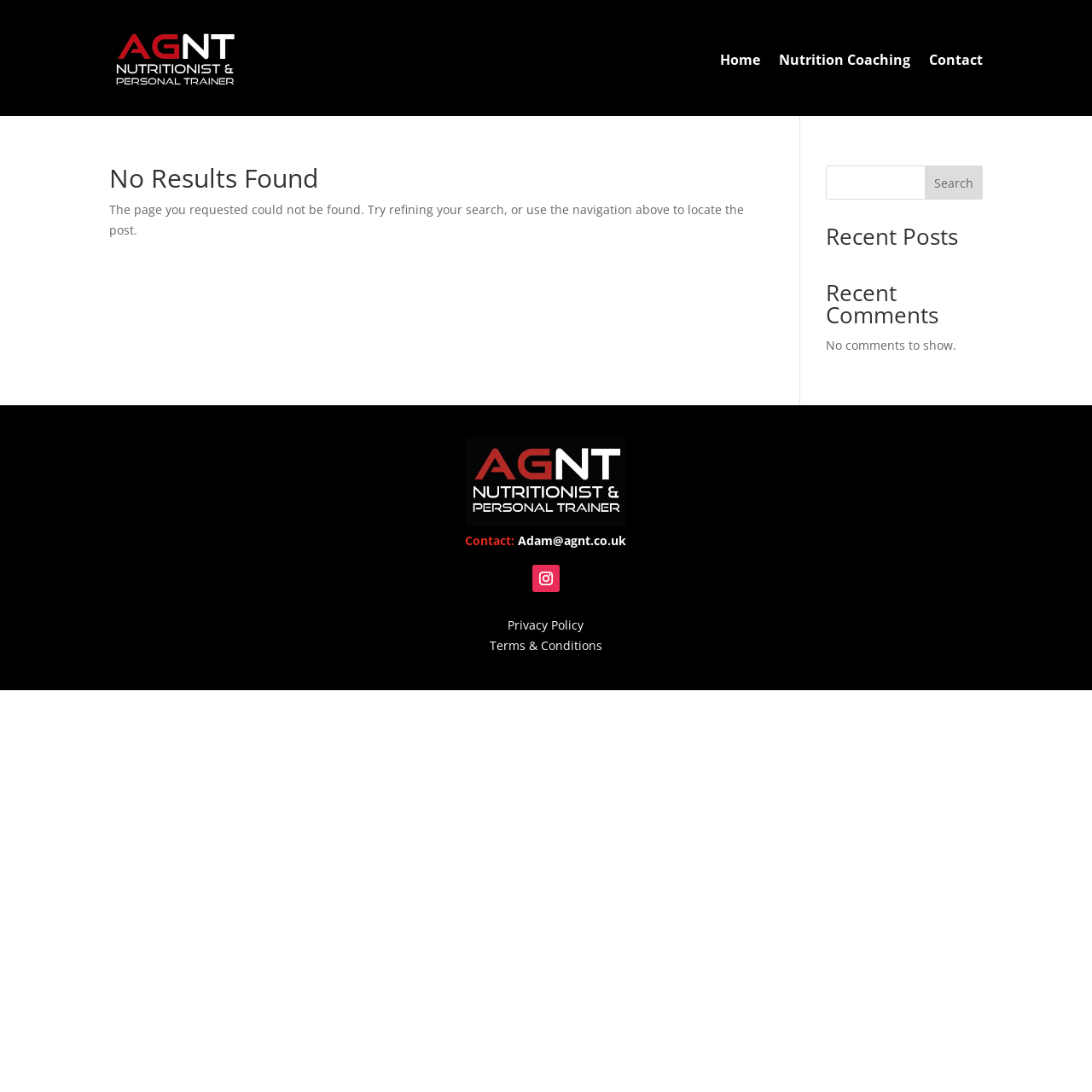Using the format (top-left x, top-left y, bottom-right x, bottom-right y), and given the element description, identify the bounding box coordinates within the screenshot: Contact

[0.851, 0.025, 0.9, 0.084]